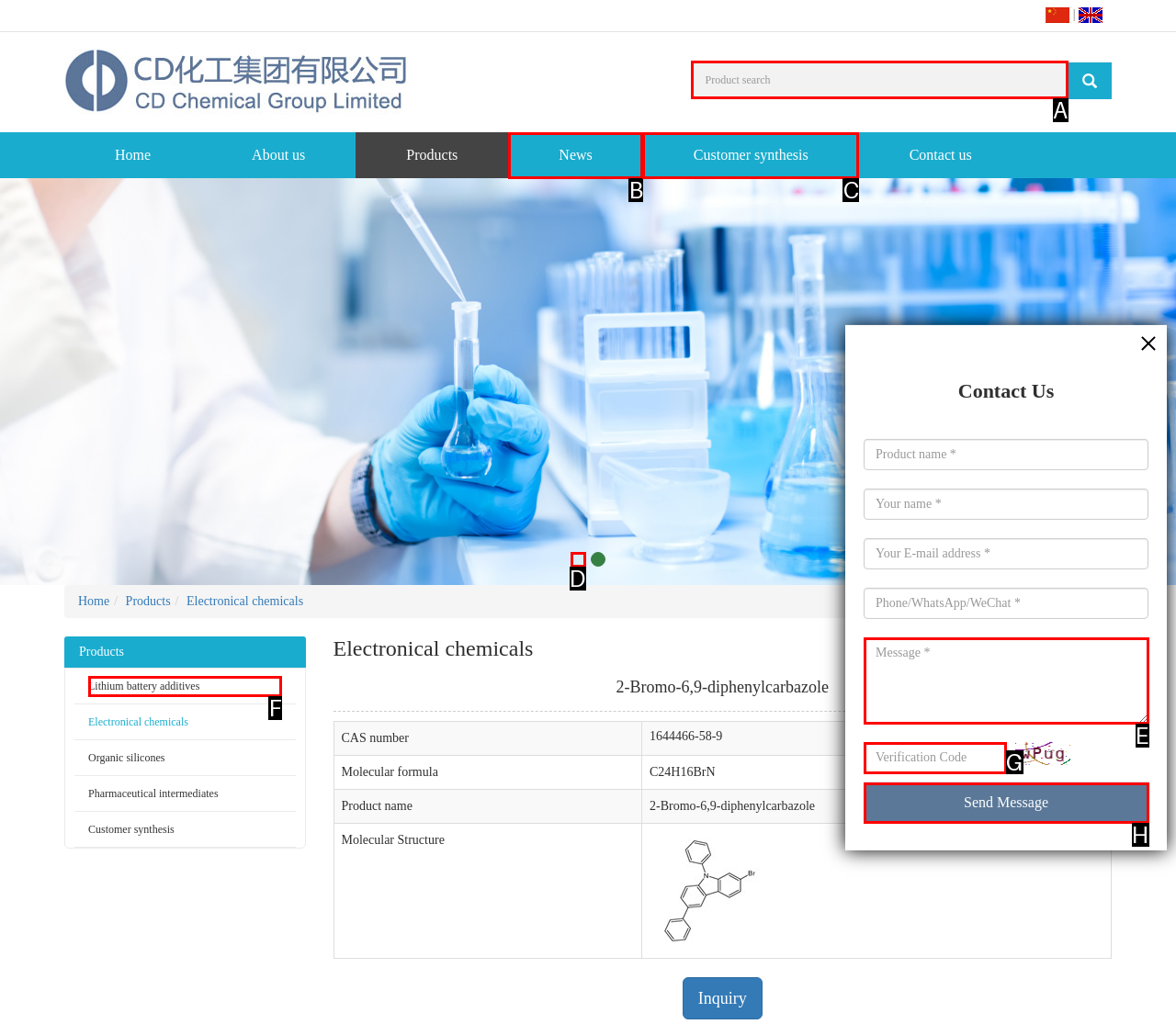For the instruction: Search for products, which HTML element should be clicked?
Respond with the letter of the appropriate option from the choices given.

A